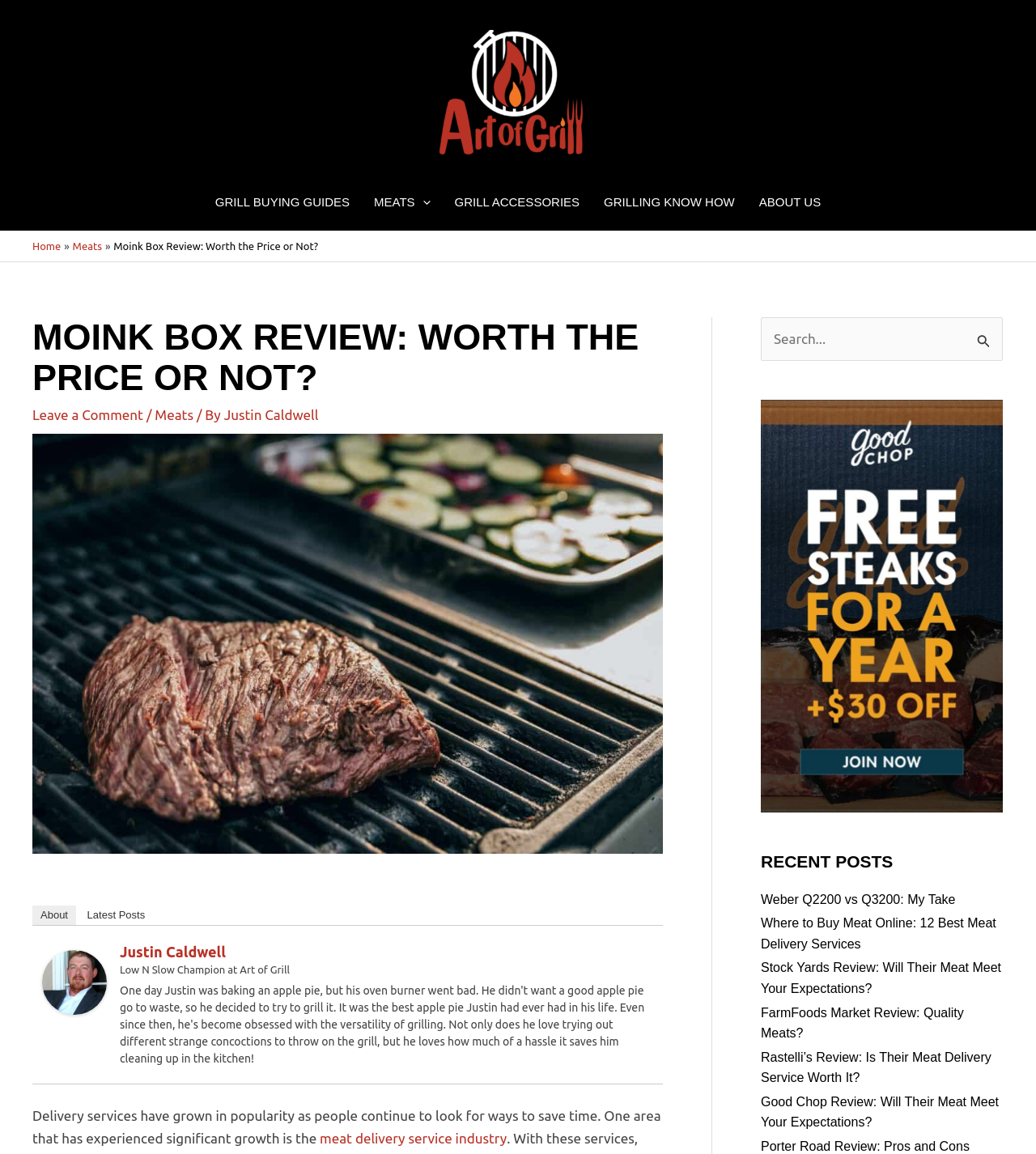What is the purpose of the search box?
Provide a one-word or short-phrase answer based on the image.

To search for content on the website